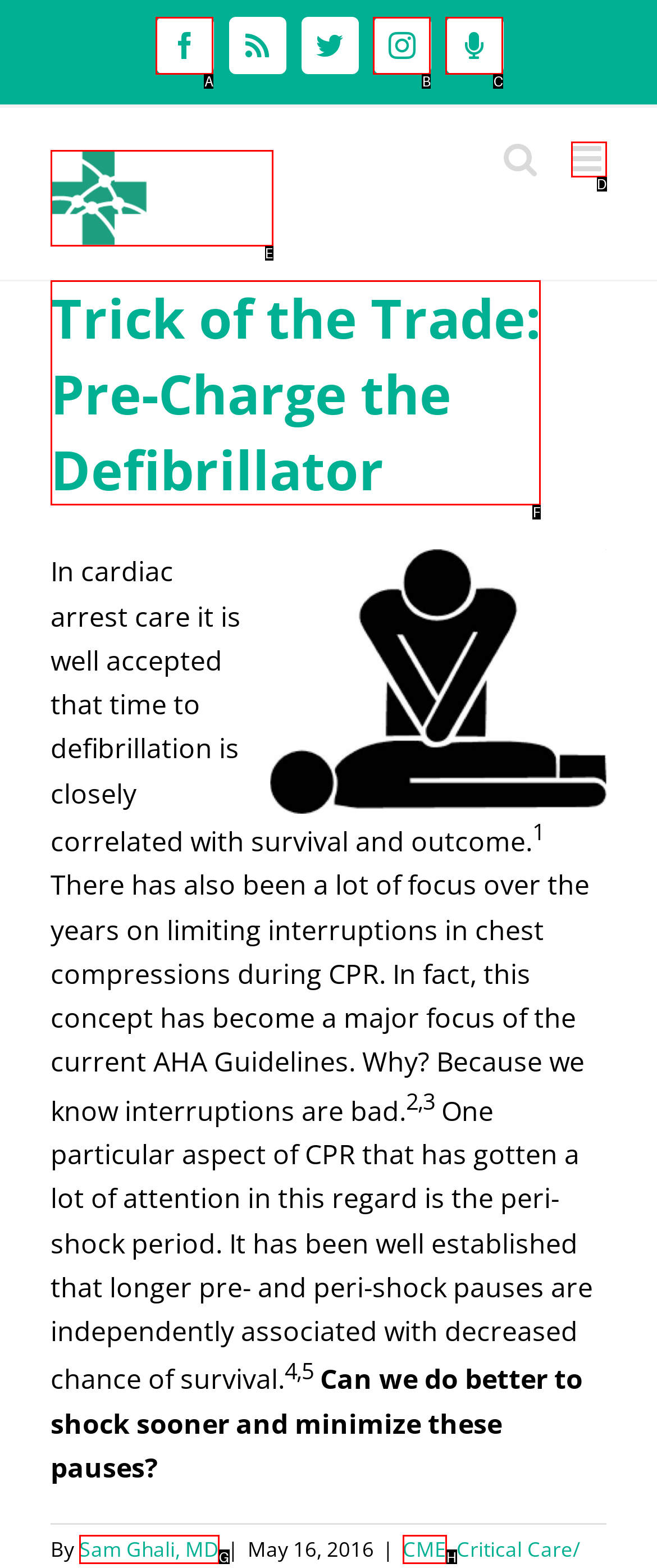What is the letter of the UI element you should click to Read Trick of the Trade article? Provide the letter directly.

F